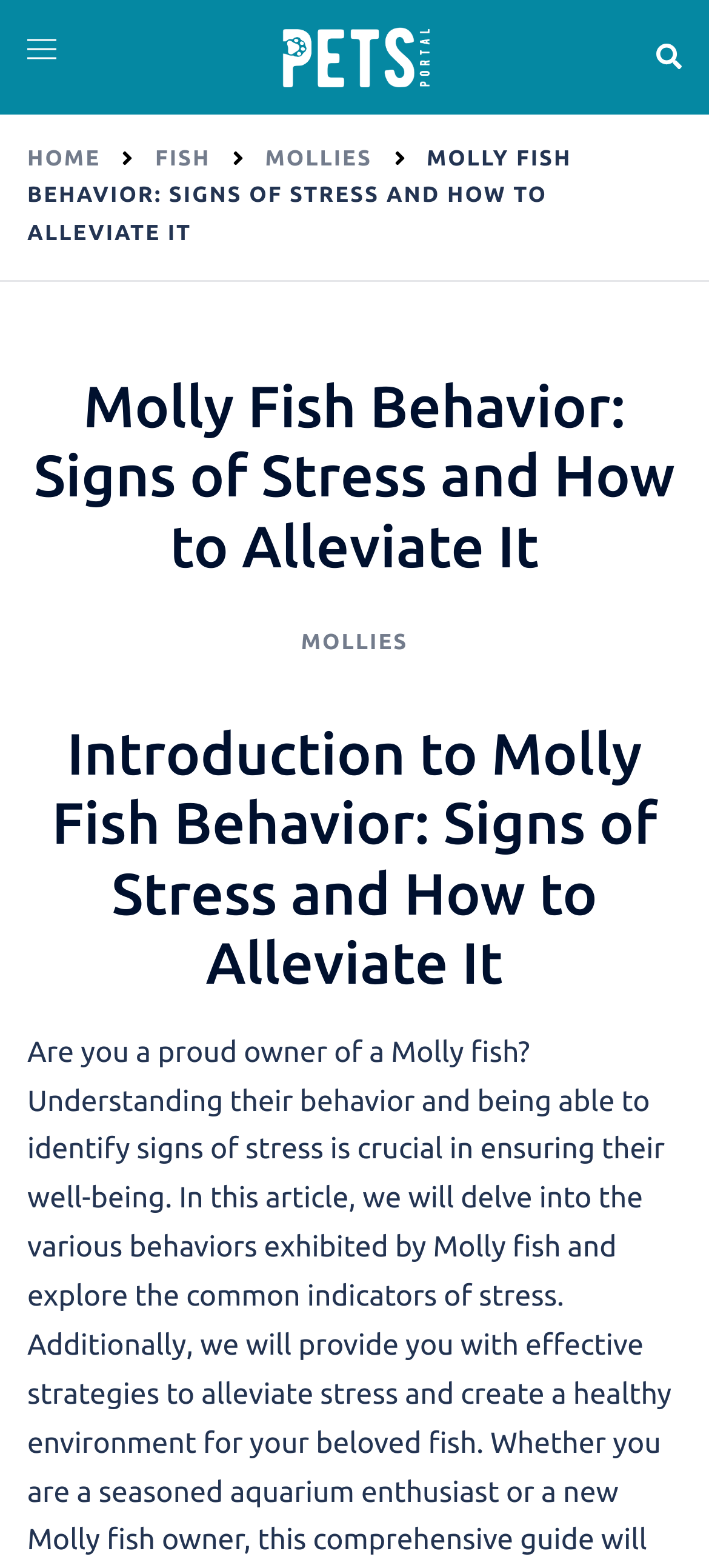Please provide a comprehensive response to the question below by analyzing the image: 
How many navigation links are in the breadcrumbs?

I counted the number of link elements within the navigation element with the role 'Breadcrumbs', and found that there are four links: 'HOME', 'FISH', 'MOLLIES', and another link that is not explicitly labeled.